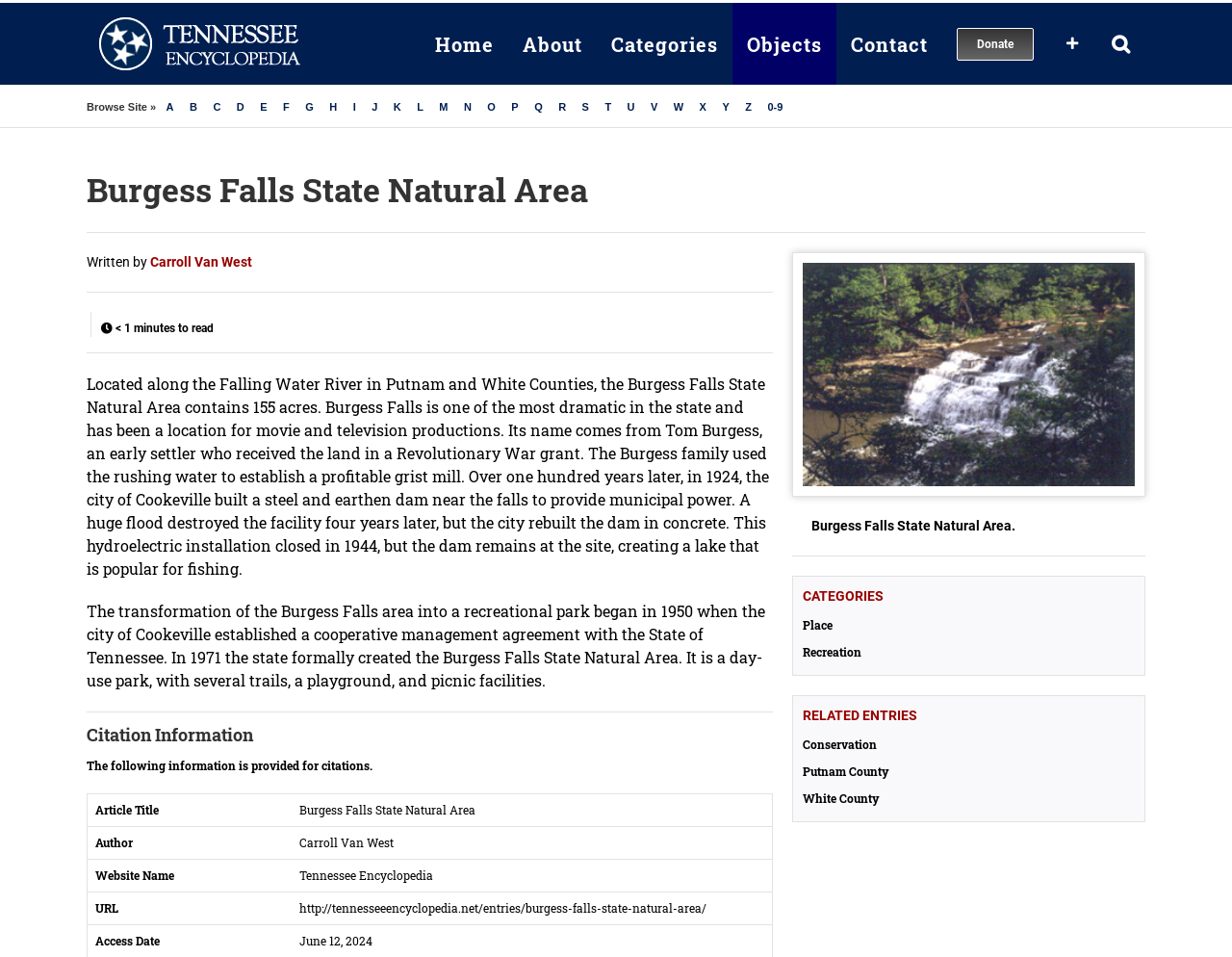Using the provided description: "White County", find the bounding box coordinates of the corresponding UI element. The output should be four float numbers between 0 and 1, in the format [left, top, right, bottom].

[0.652, 0.825, 0.921, 0.843]